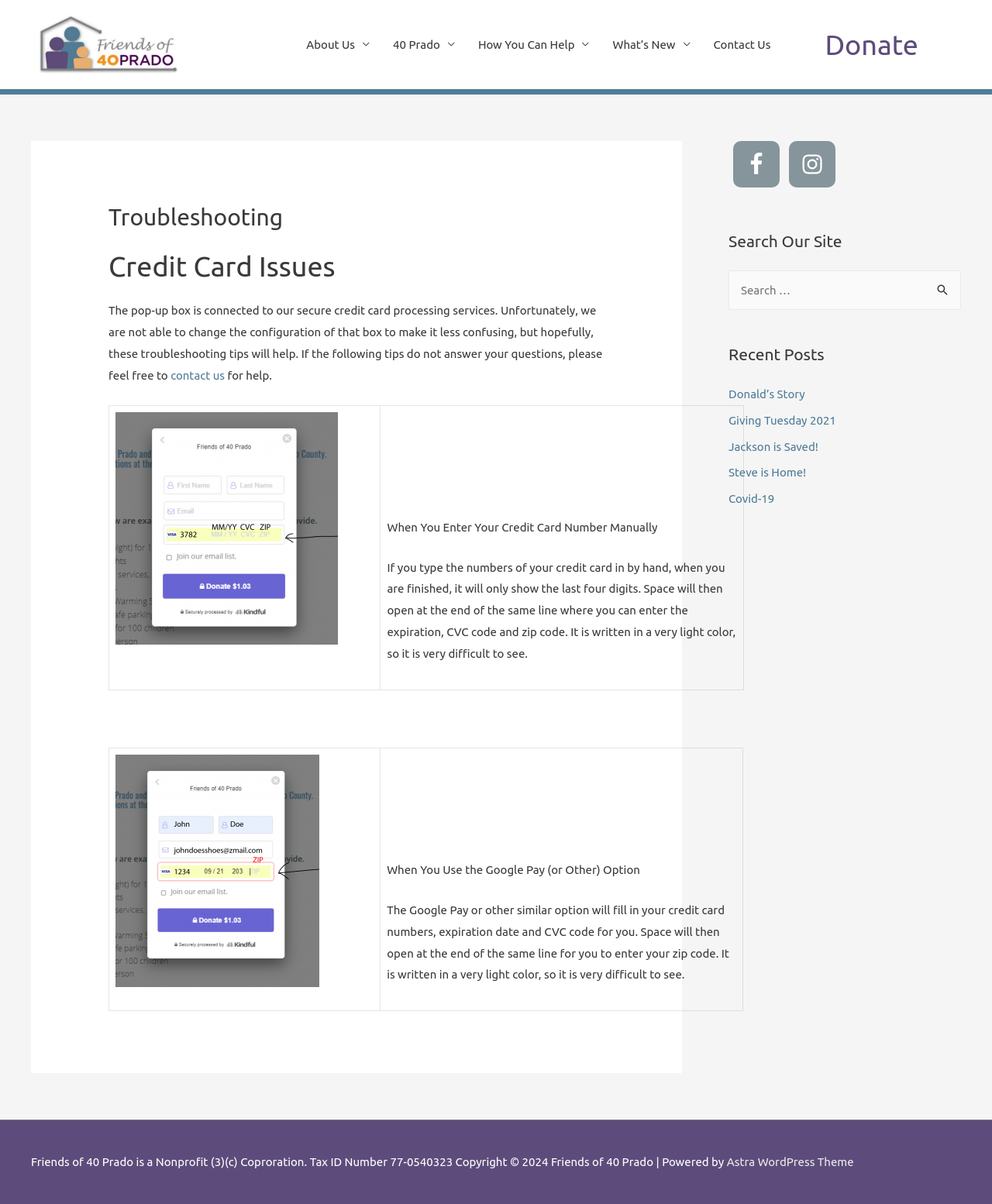Please provide the bounding box coordinates for the element that needs to be clicked to perform the instruction: "Donate to the organization". The coordinates must consist of four float numbers between 0 and 1, formatted as [left, top, right, bottom].

[0.8, 0.019, 0.957, 0.055]